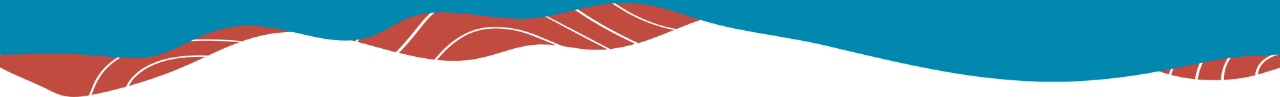Explain what is happening in the image with as much detail as possible.

The image features a vibrant, flowing design element that combines shades of blue and coral. The top portion displays a smooth, undulating wave in a rich blue tone, suggesting both serenity and depth. Below this, a contrasting coral wave flows gracefully, adding a dynamic and warm touch to the composition. This interplay of colors and forms creates a lively and inviting visual that enhances the overall theme of "Being an Outsider" within the context of leadership and diversity, evoking the complexities of navigating different identities and perspectives. The organic shapes serve to symbolize the fluid nature of cultural experiences and the importance of empathy in understanding others.